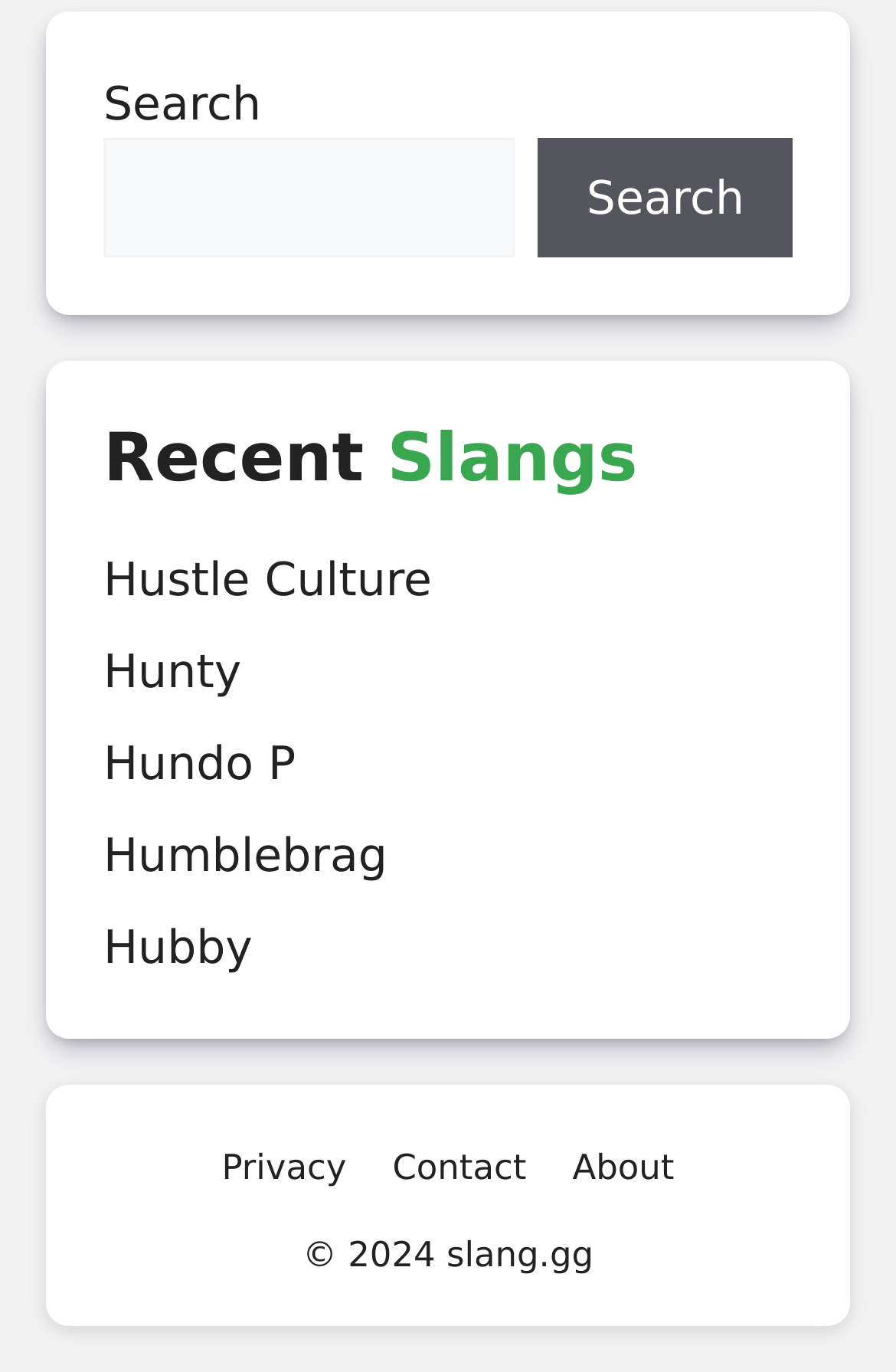What is the position of the 'About' link?
Based on the image, give a one-word or short phrase answer.

Bottom right